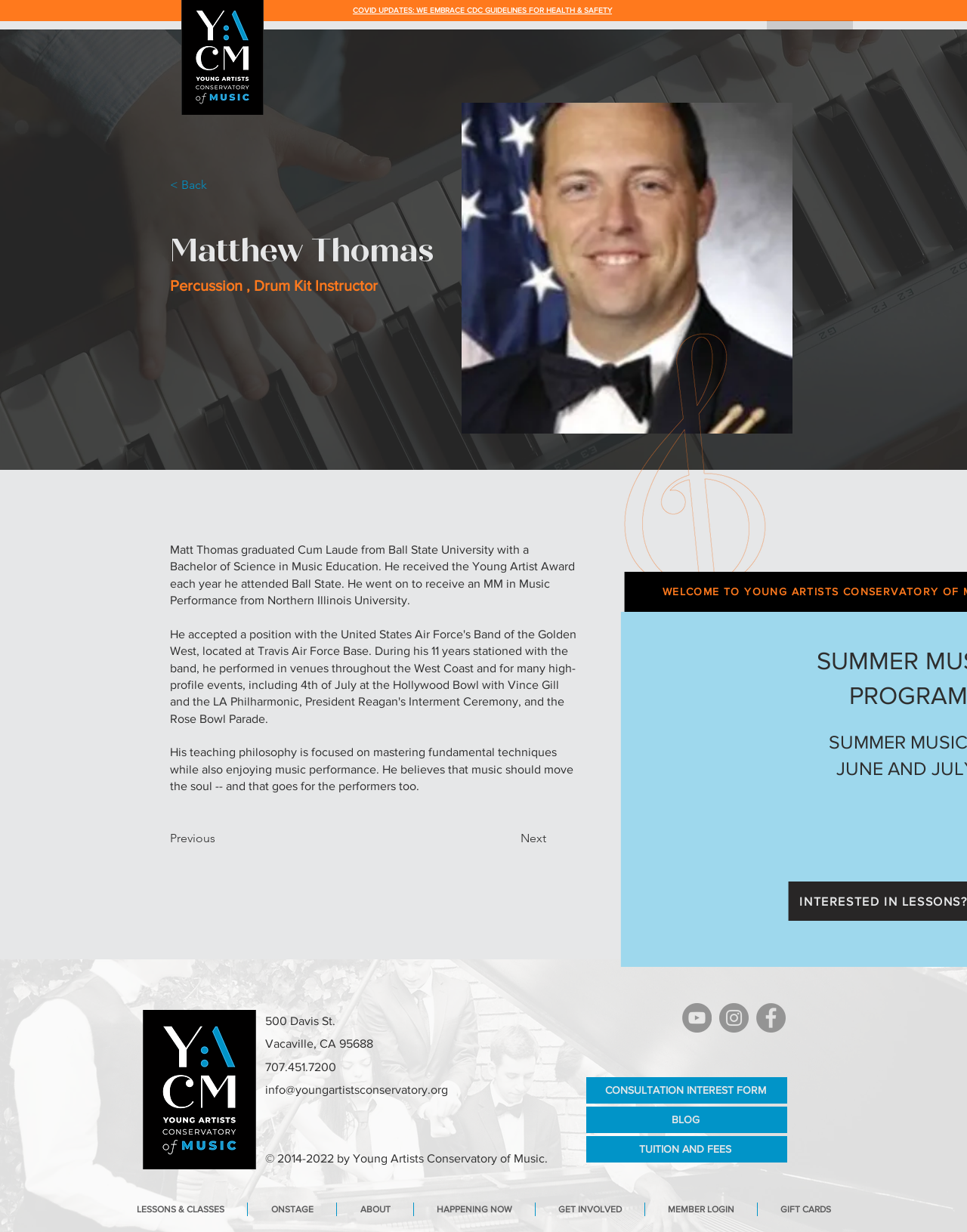Indicate the bounding box coordinates of the element that needs to be clicked to satisfy the following instruction: "Click the DONATE button". The coordinates should be four float numbers between 0 and 1, i.e., [left, top, right, bottom].

[0.144, 0.044, 0.177, 0.051]